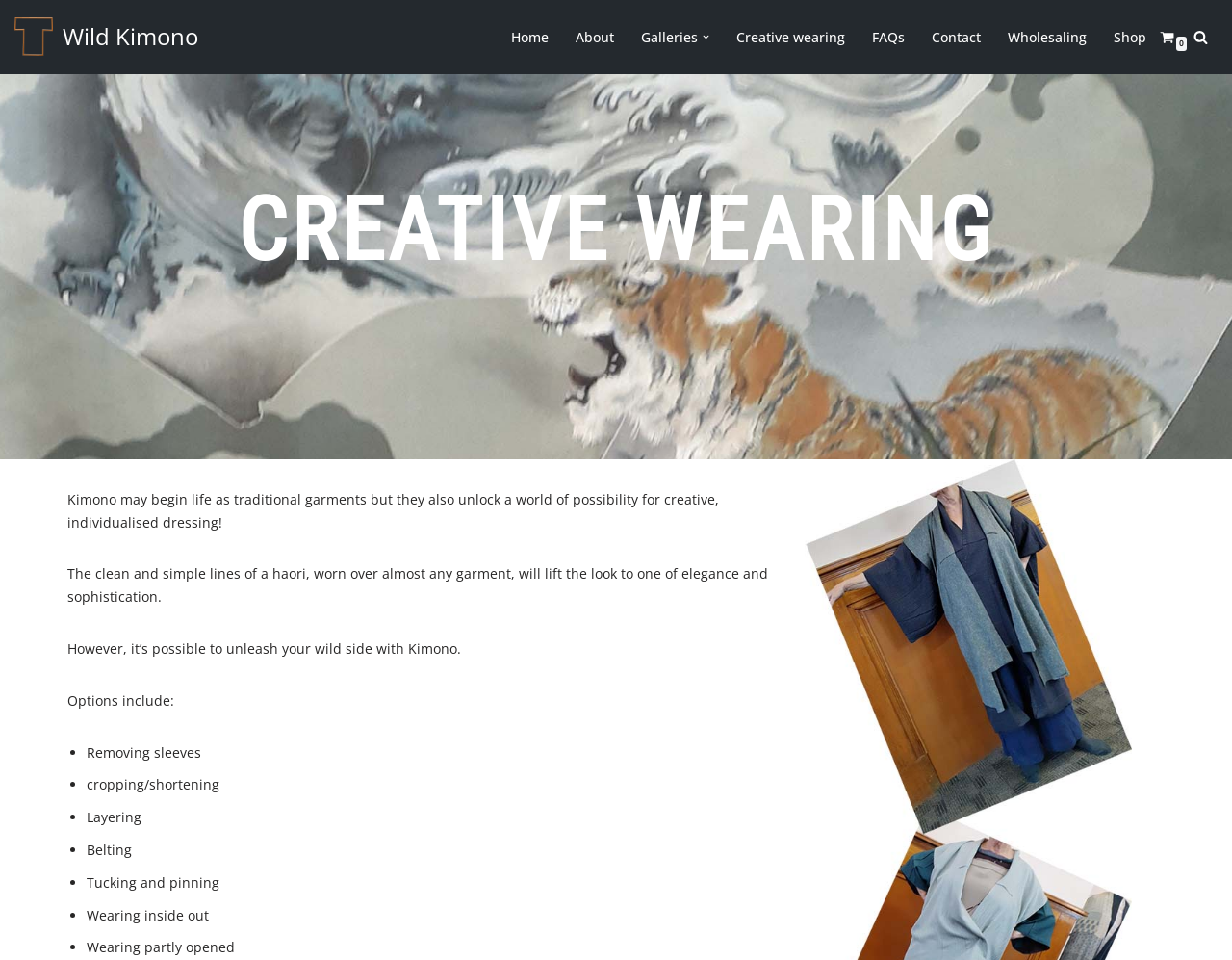Given the description: "Creative wearing", determine the bounding box coordinates of the UI element. The coordinates should be formatted as four float numbers between 0 and 1, [left, top, right, bottom].

[0.598, 0.026, 0.686, 0.051]